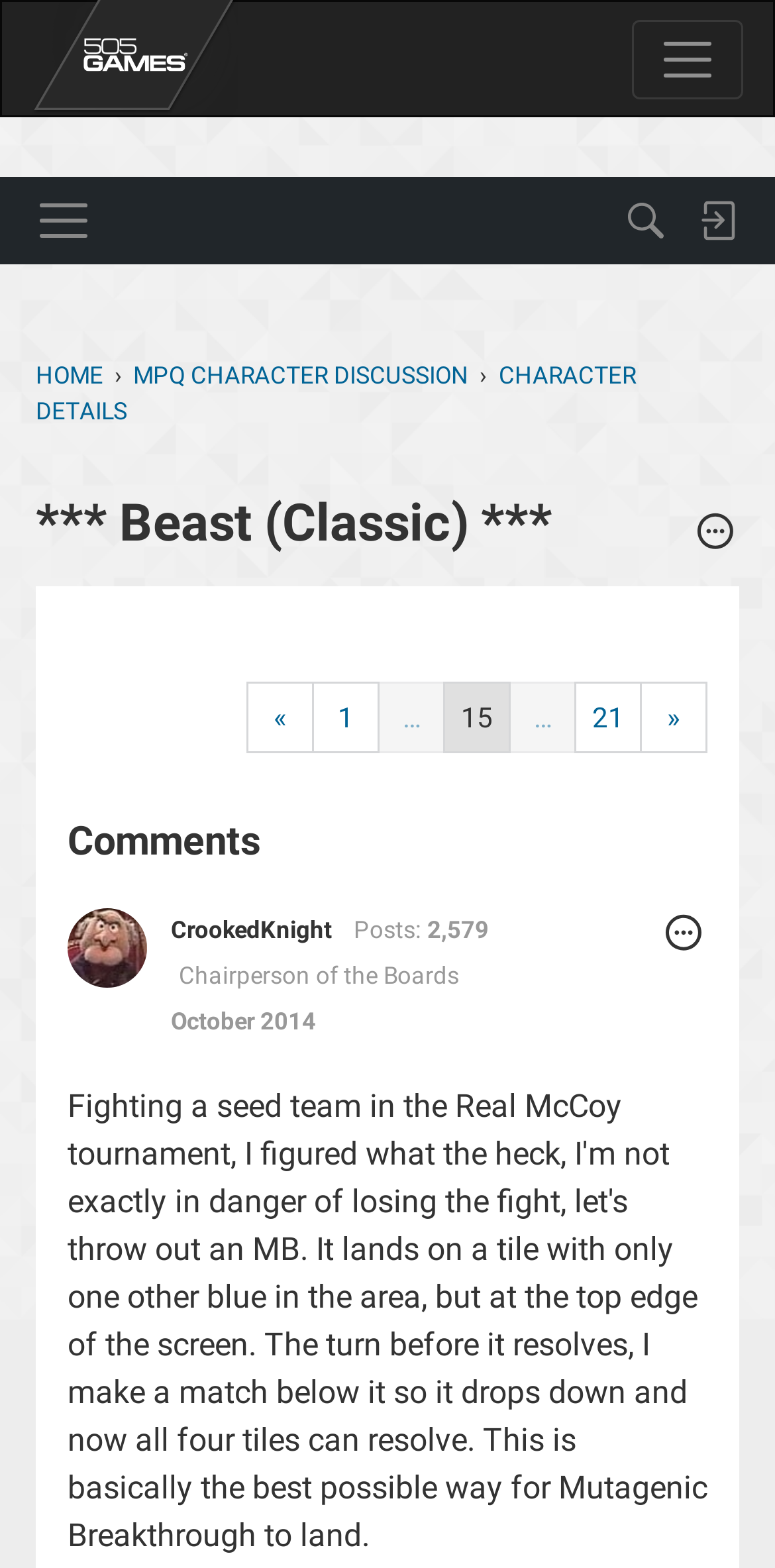What is the primary heading on this webpage?

*** Beast (Classic) ***